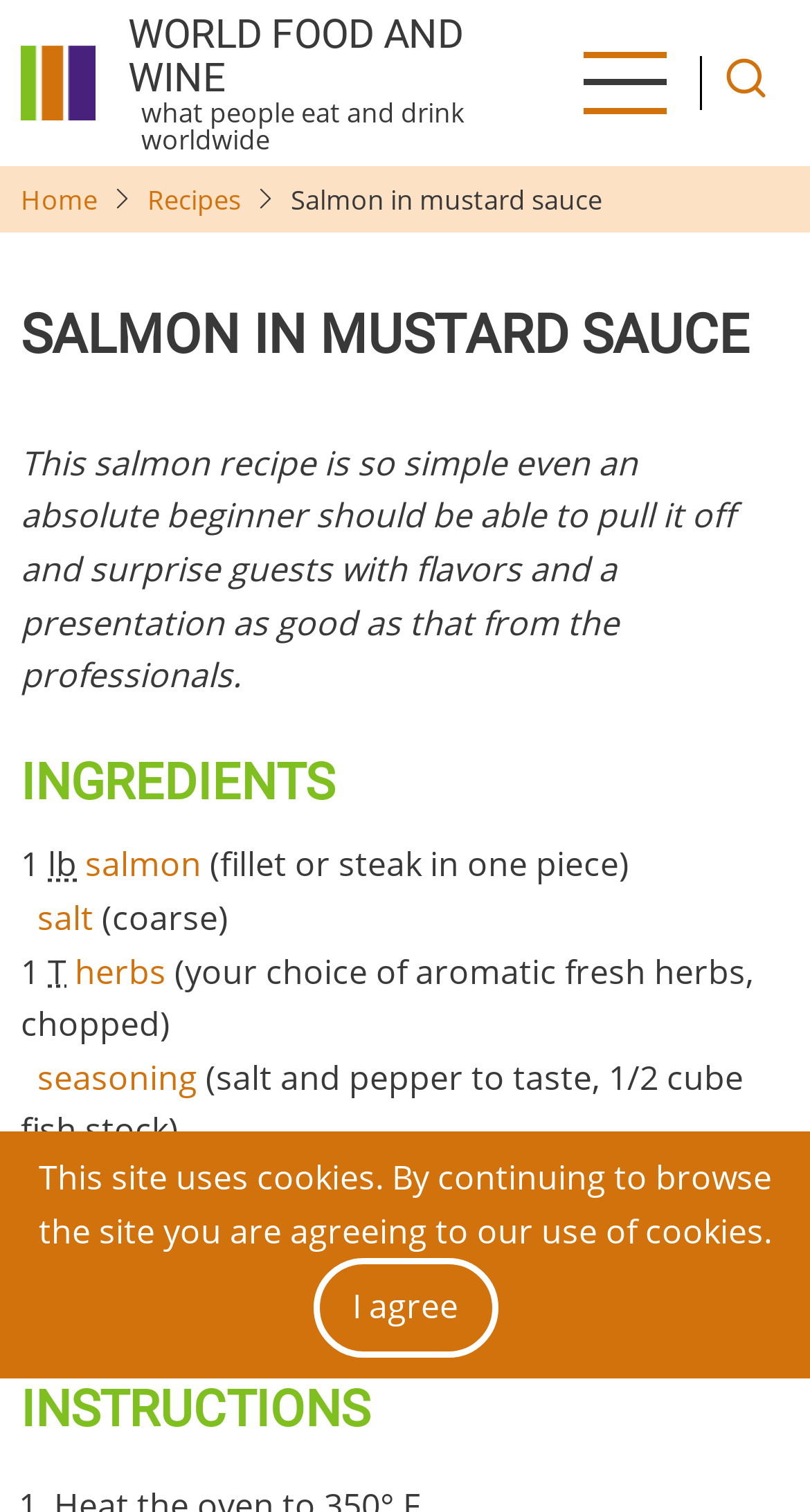Identify the bounding box coordinates of the clickable region required to complete the instruction: "Click the 'Home' link". The coordinates should be given as four float numbers within the range of 0 and 1, i.e., [left, top, right, bottom].

[0.026, 0.037, 0.117, 0.068]